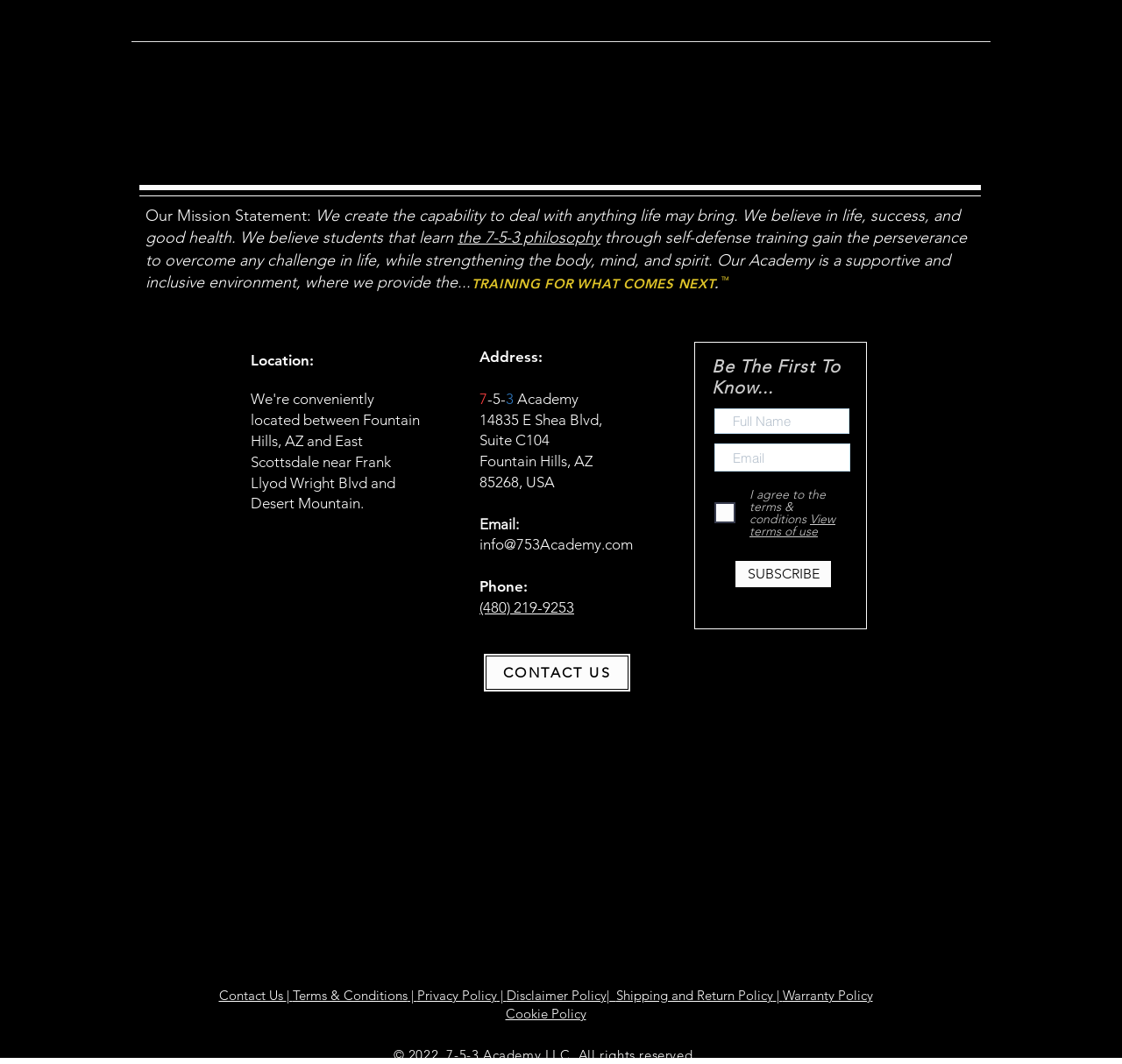Please mark the clickable region by giving the bounding box coordinates needed to complete this instruction: "Click the 'Show More' button".

[0.454, 0.074, 0.546, 0.106]